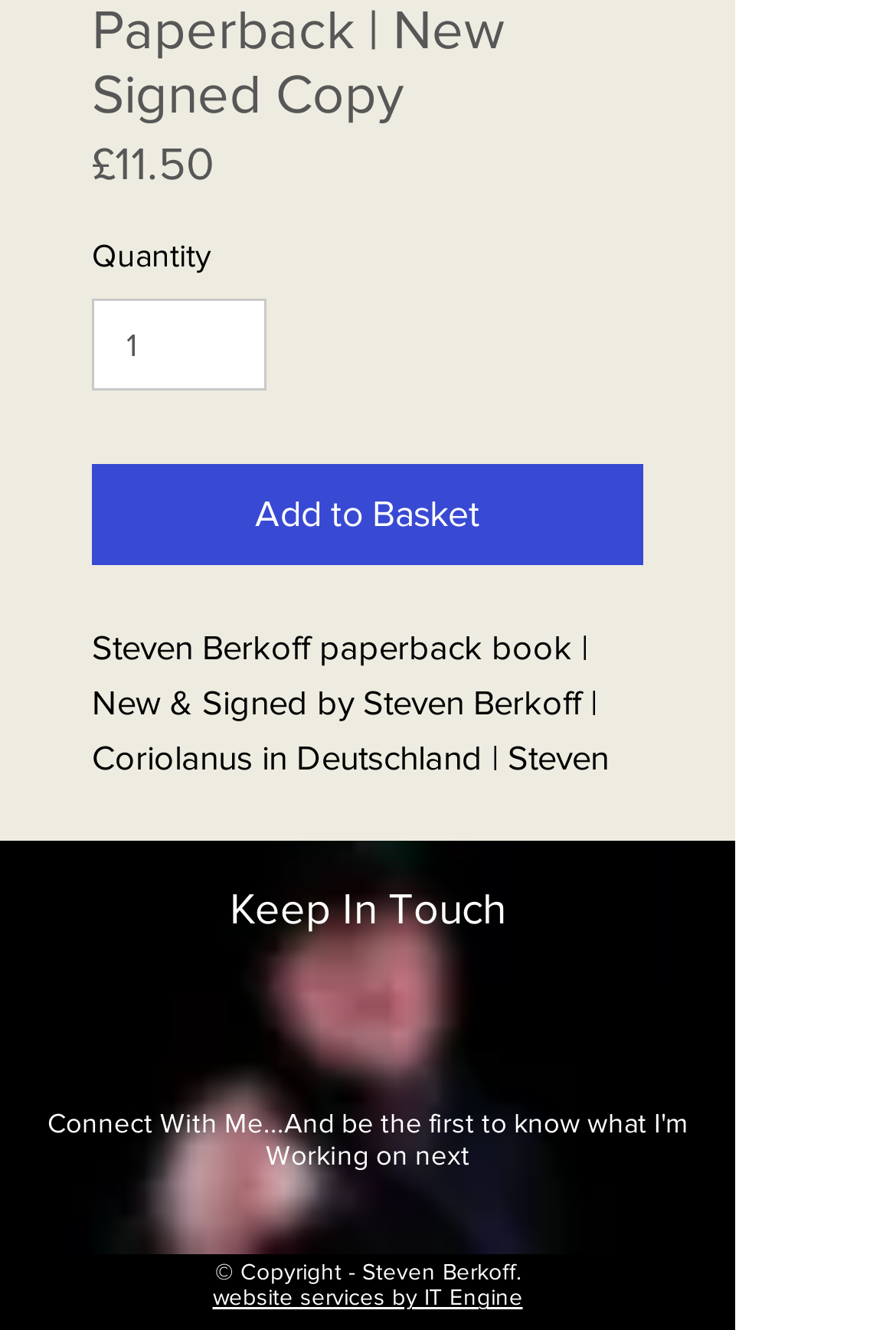Answer this question in one word or a short phrase: What is the minimum quantity that can be added to the basket?

1